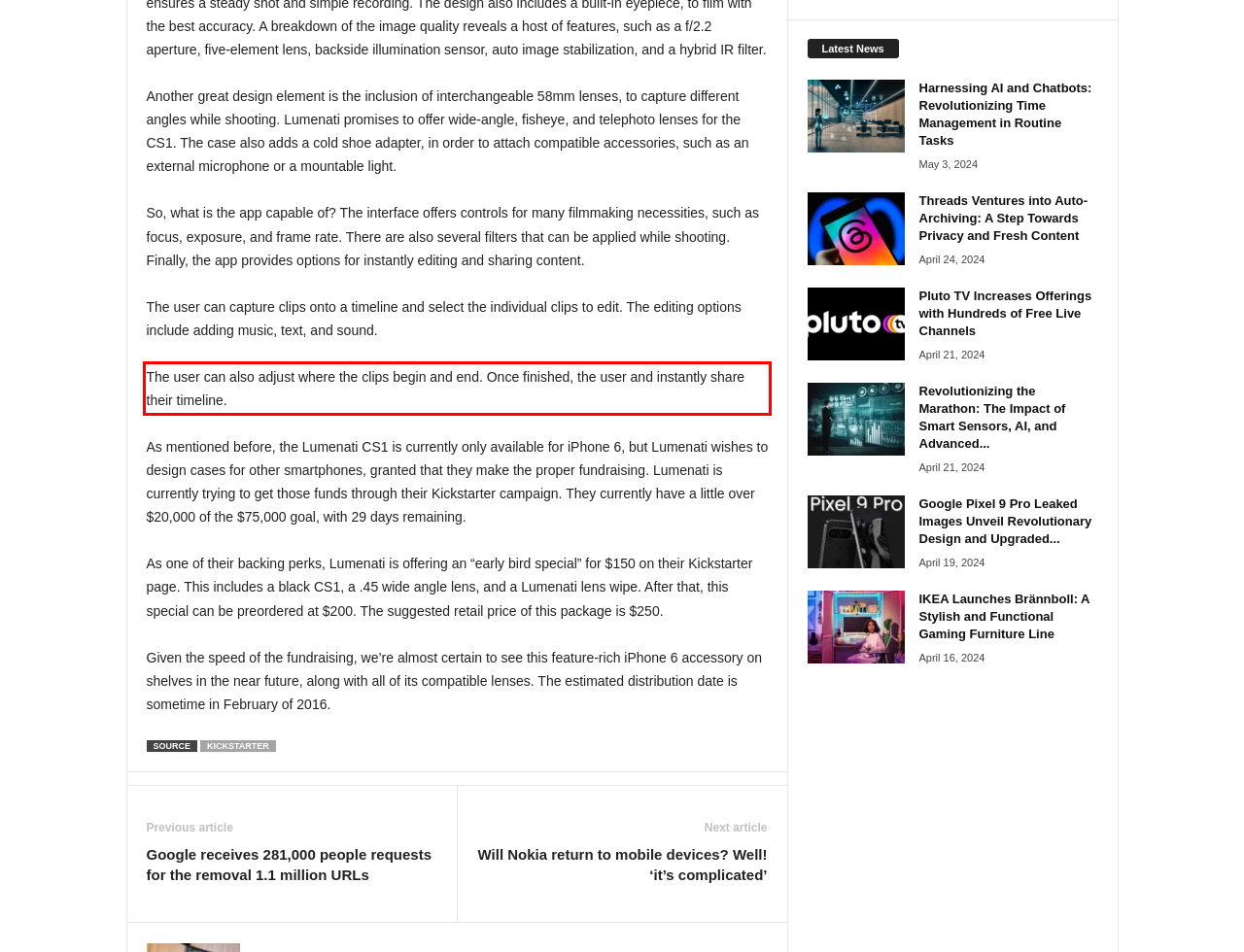Identify the text inside the red bounding box on the provided webpage screenshot by performing OCR.

The user can also adjust where the clips begin and end. Once finished, the user and instantly share their timeline.